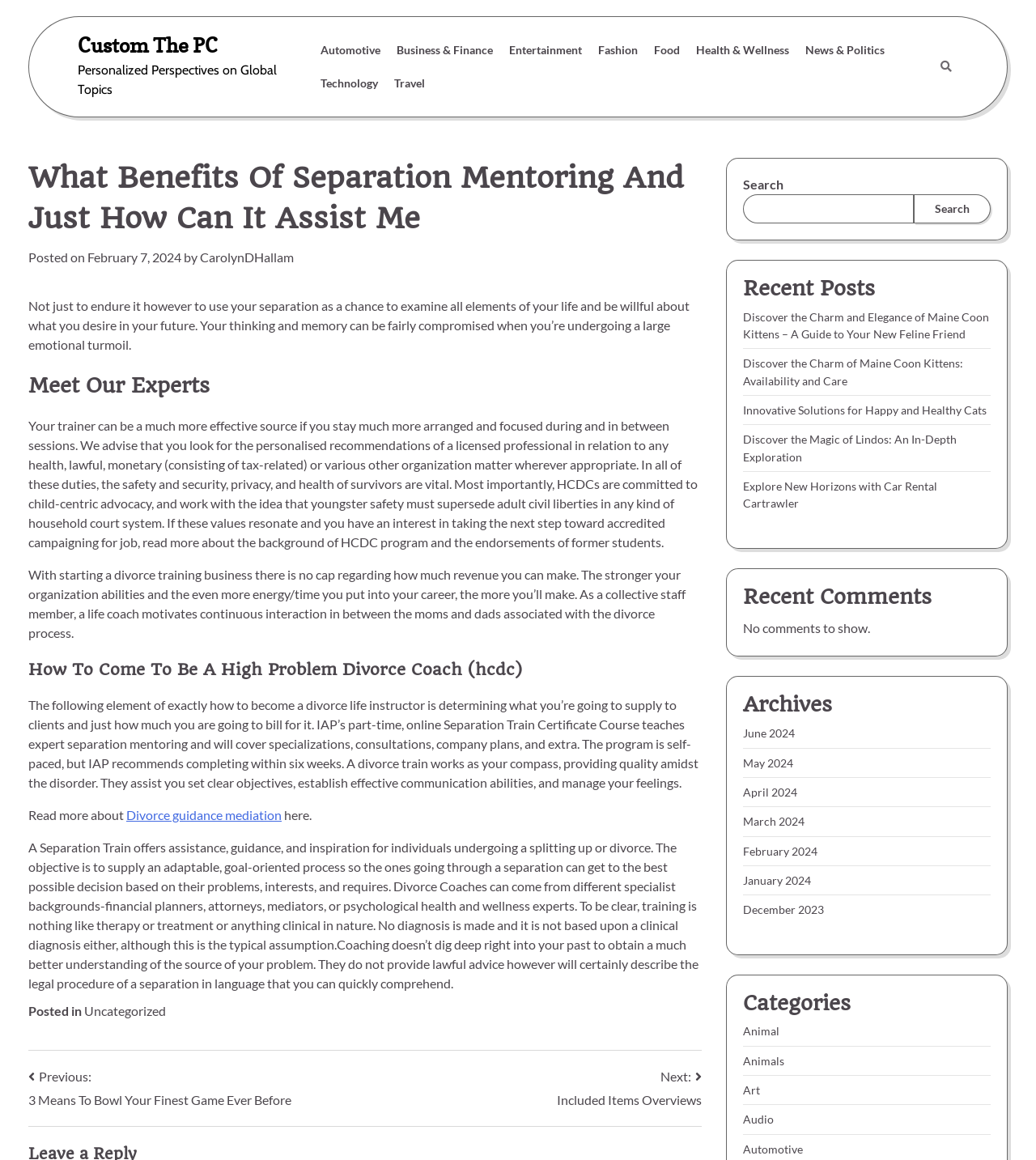Identify the bounding box coordinates of the section that should be clicked to achieve the task described: "Click on the 'Next' button".

[0.538, 0.92, 0.677, 0.957]